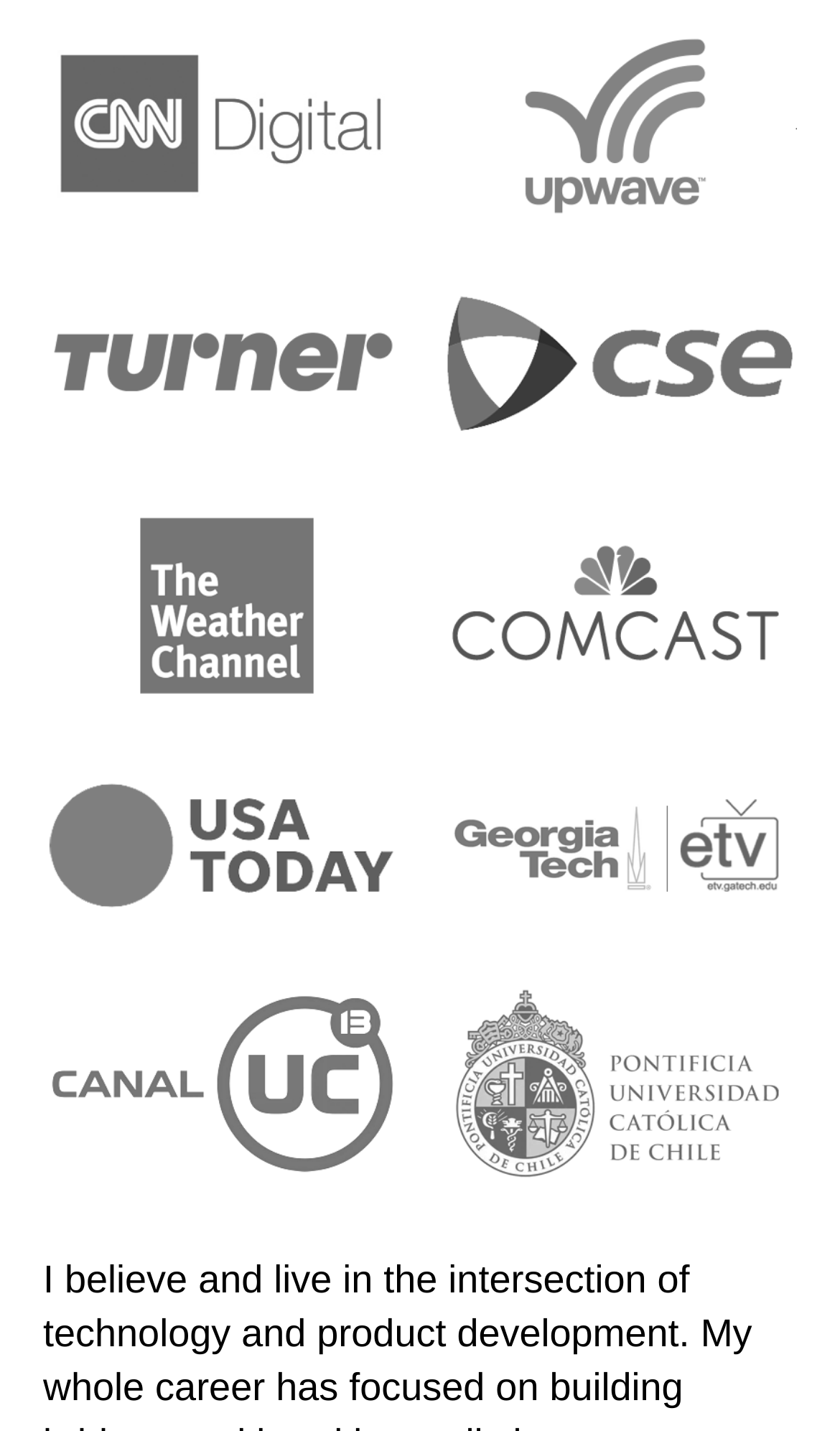What is the position of the logo-cnnd-w?
Look at the image and respond with a one-word or short phrase answer.

Top-left